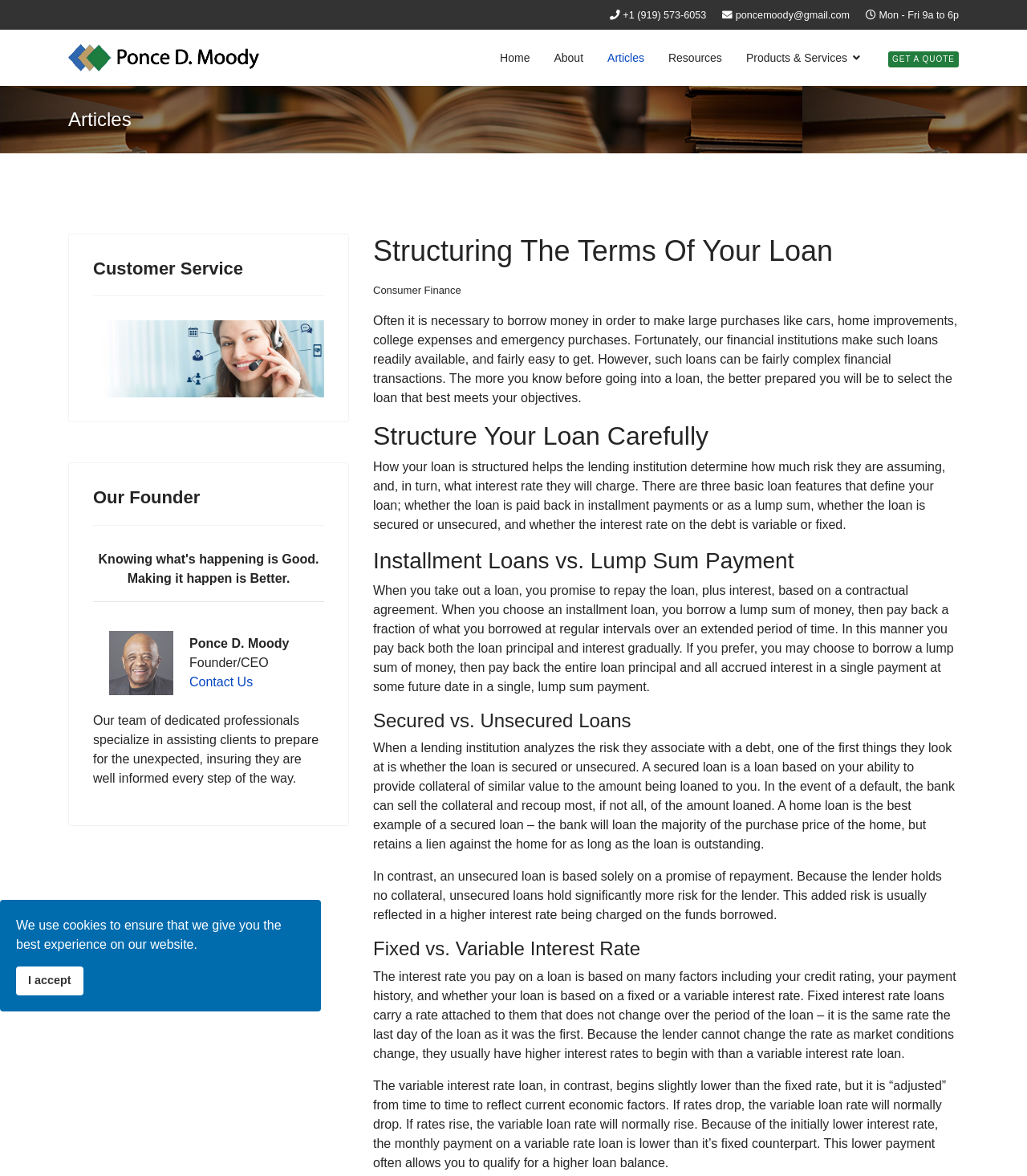Please find the bounding box coordinates for the clickable element needed to perform this instruction: "Call the phone number".

[0.607, 0.008, 0.688, 0.018]